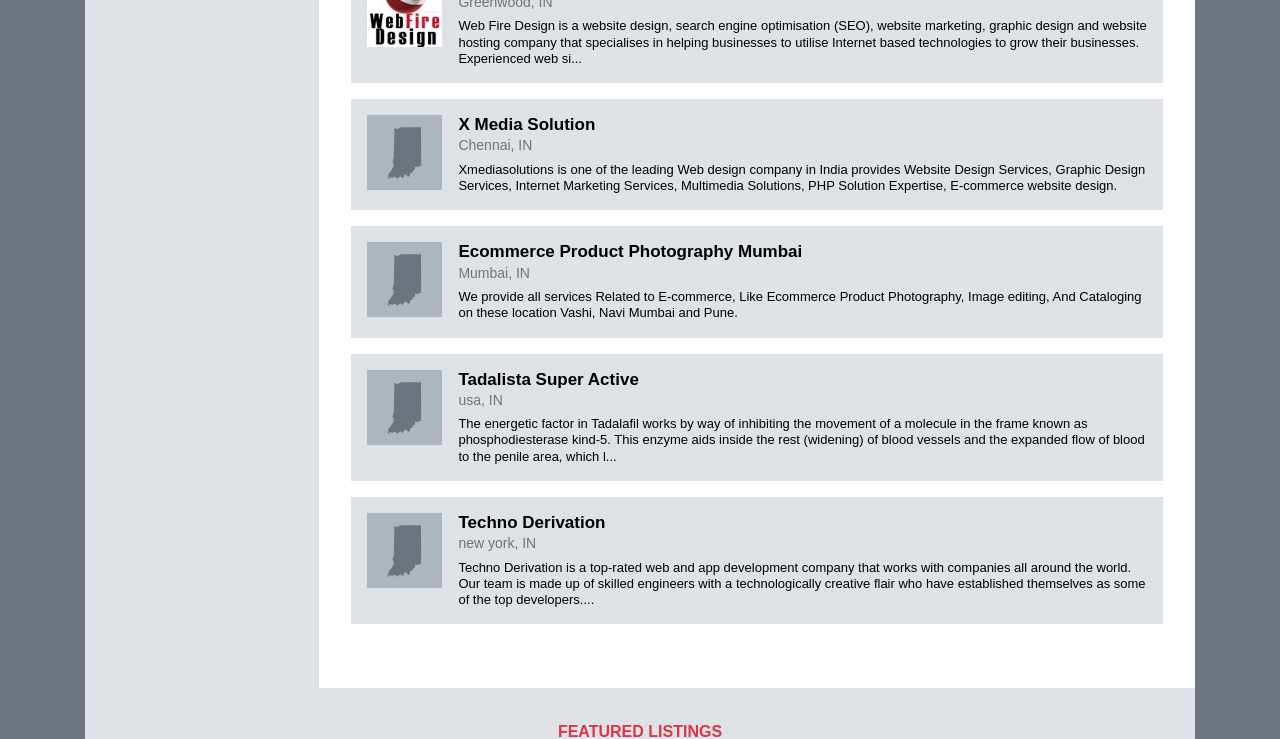Given the element description "Techno Derivation", identify the bounding box of the corresponding UI element.

[0.358, 0.694, 0.473, 0.72]